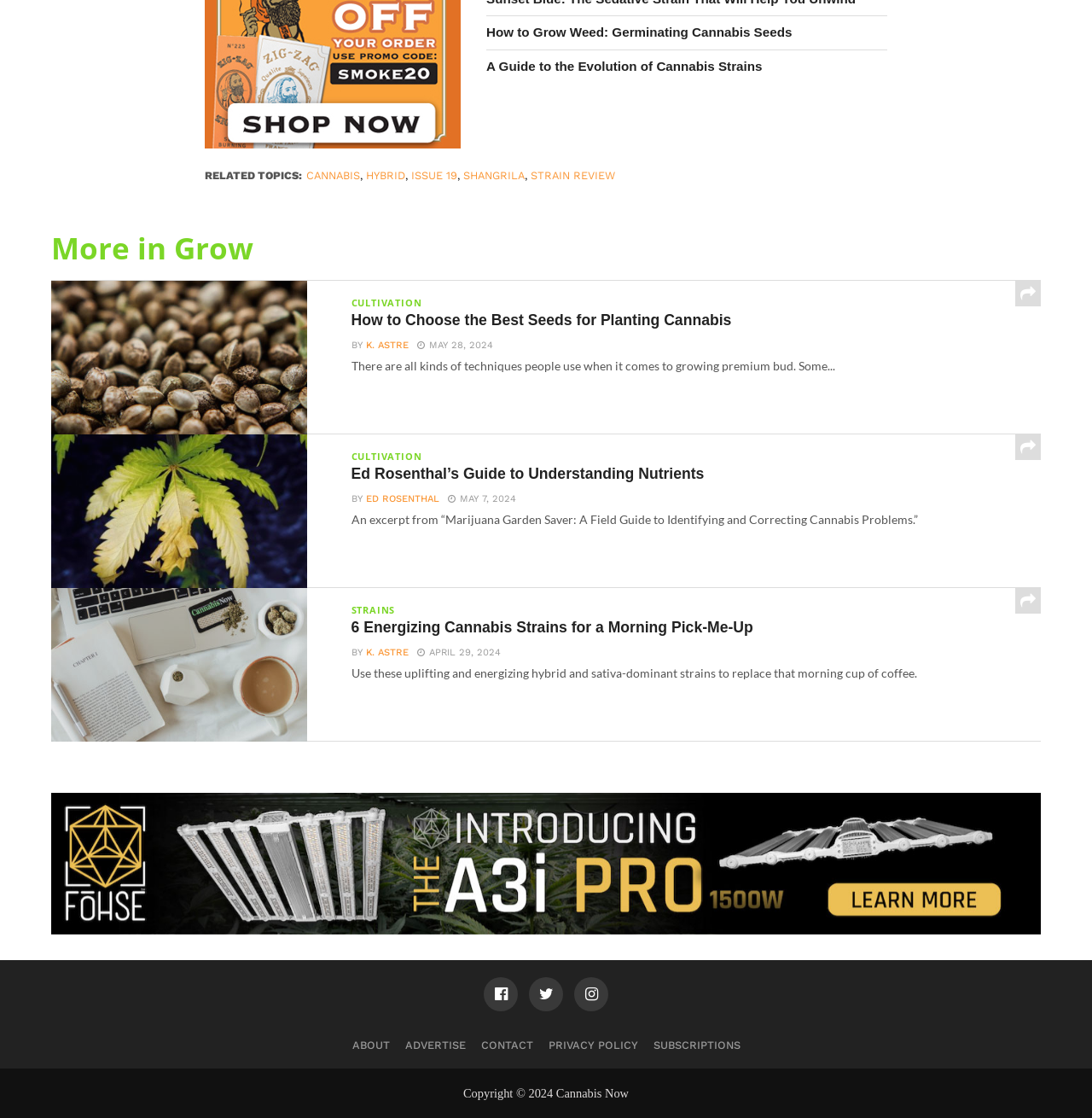What is the topic of the article 'How to Choose the Best Seeds for Planting Cannabis'?
Give a single word or phrase as your answer by examining the image.

CULTIVATION